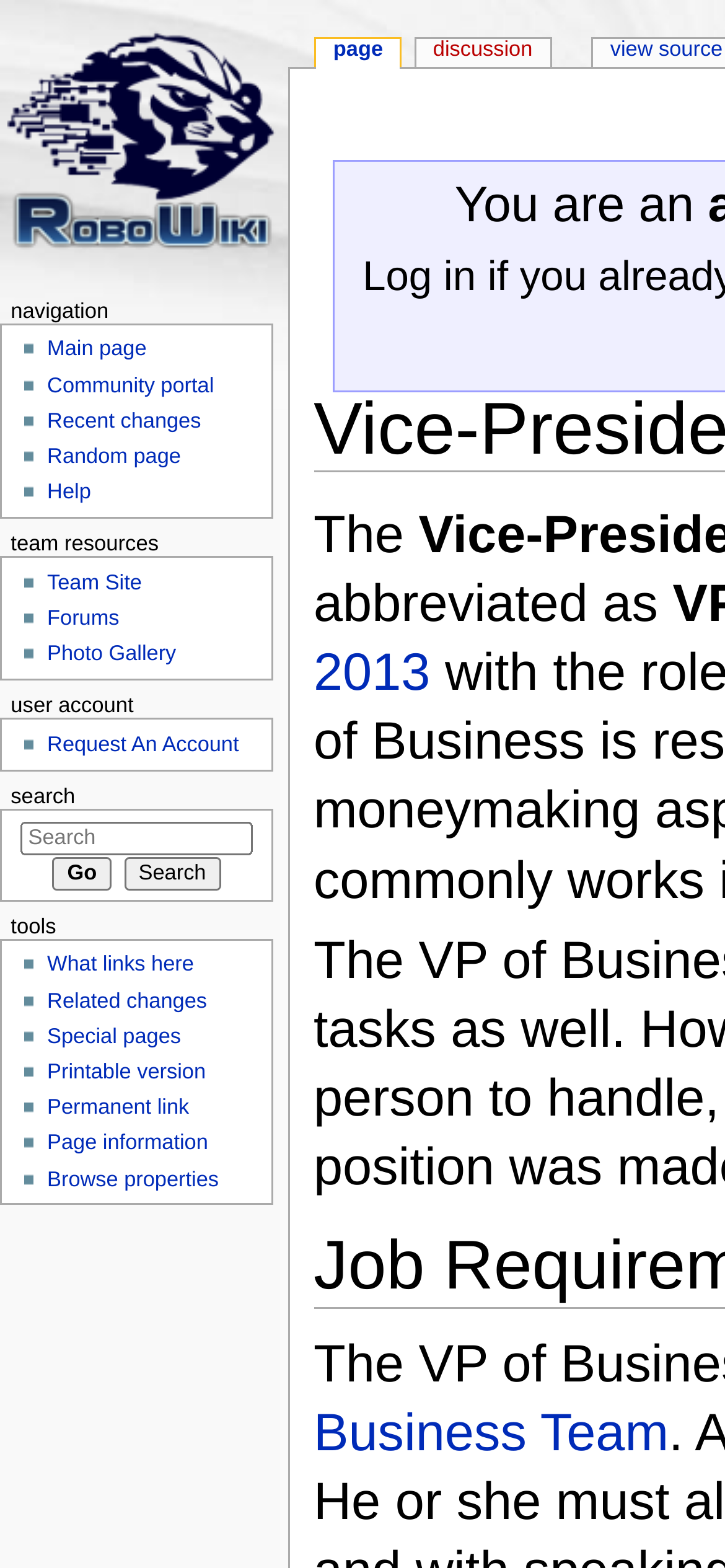Identify the bounding box coordinates of the region that needs to be clicked to carry out this instruction: "Visit the main page". Provide these coordinates as four float numbers ranging from 0 to 1, i.e., [left, top, right, bottom].

[0.0, 0.0, 0.397, 0.184]